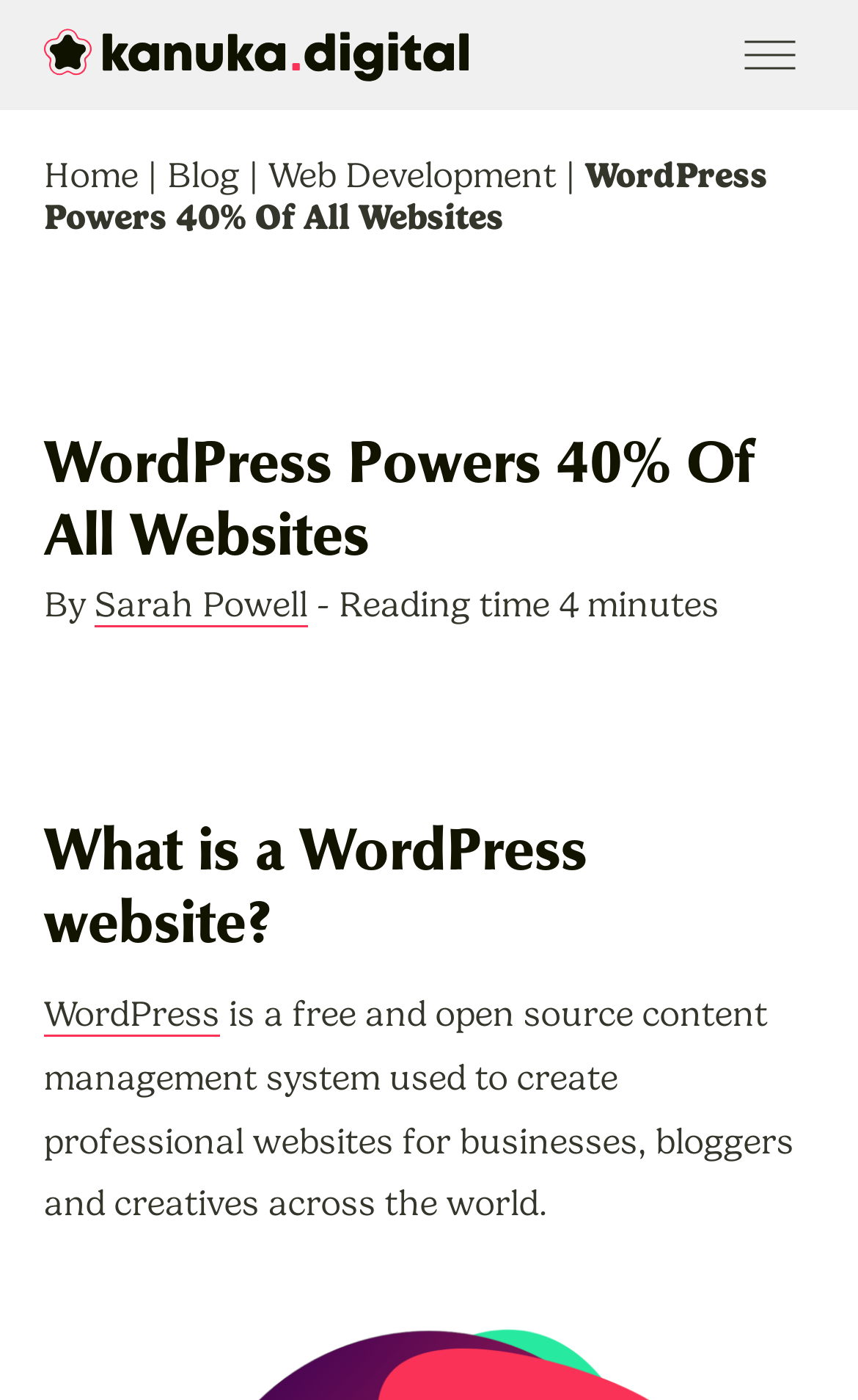Locate the bounding box of the UI element described in the following text: "aria-label="Toggle menu"".

[0.846, 0.008, 0.949, 0.071]